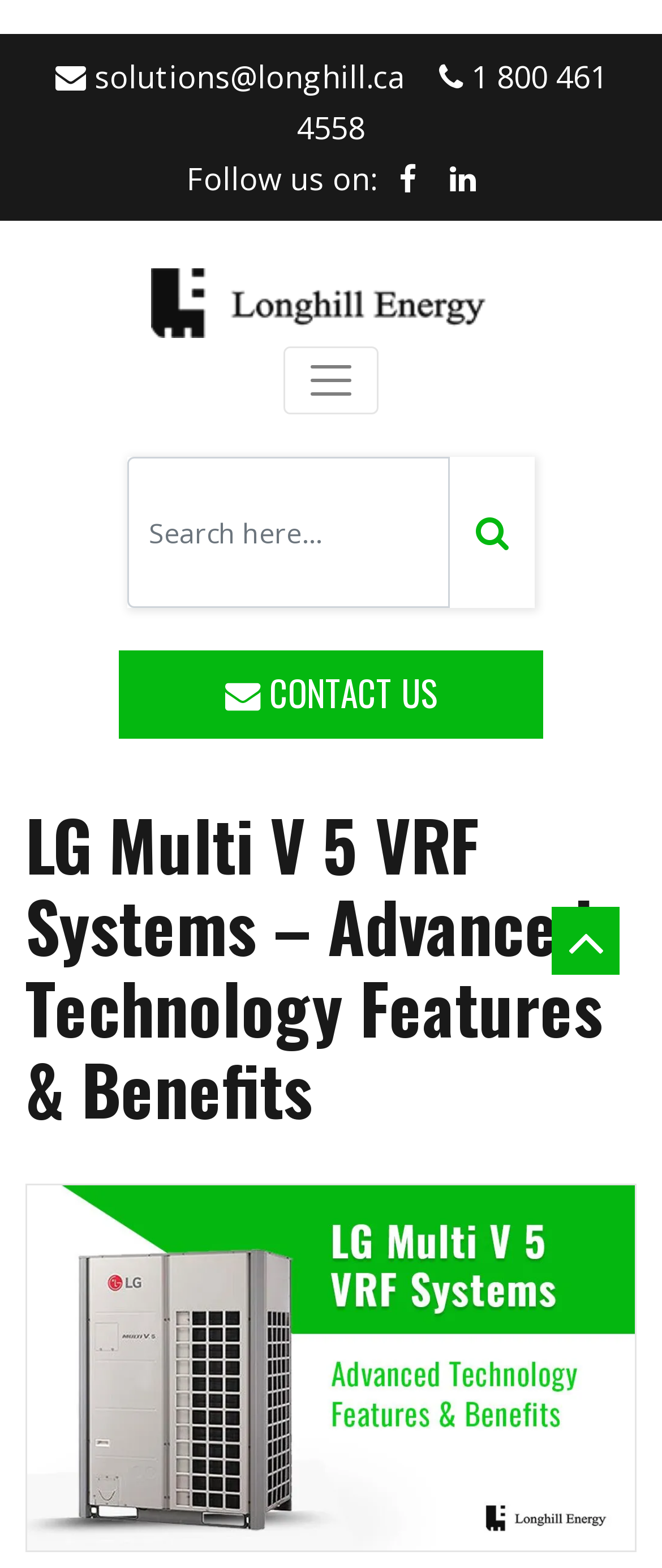Please identify the bounding box coordinates of the clickable area that will allow you to execute the instruction: "Search for something".

[0.191, 0.291, 0.809, 0.388]